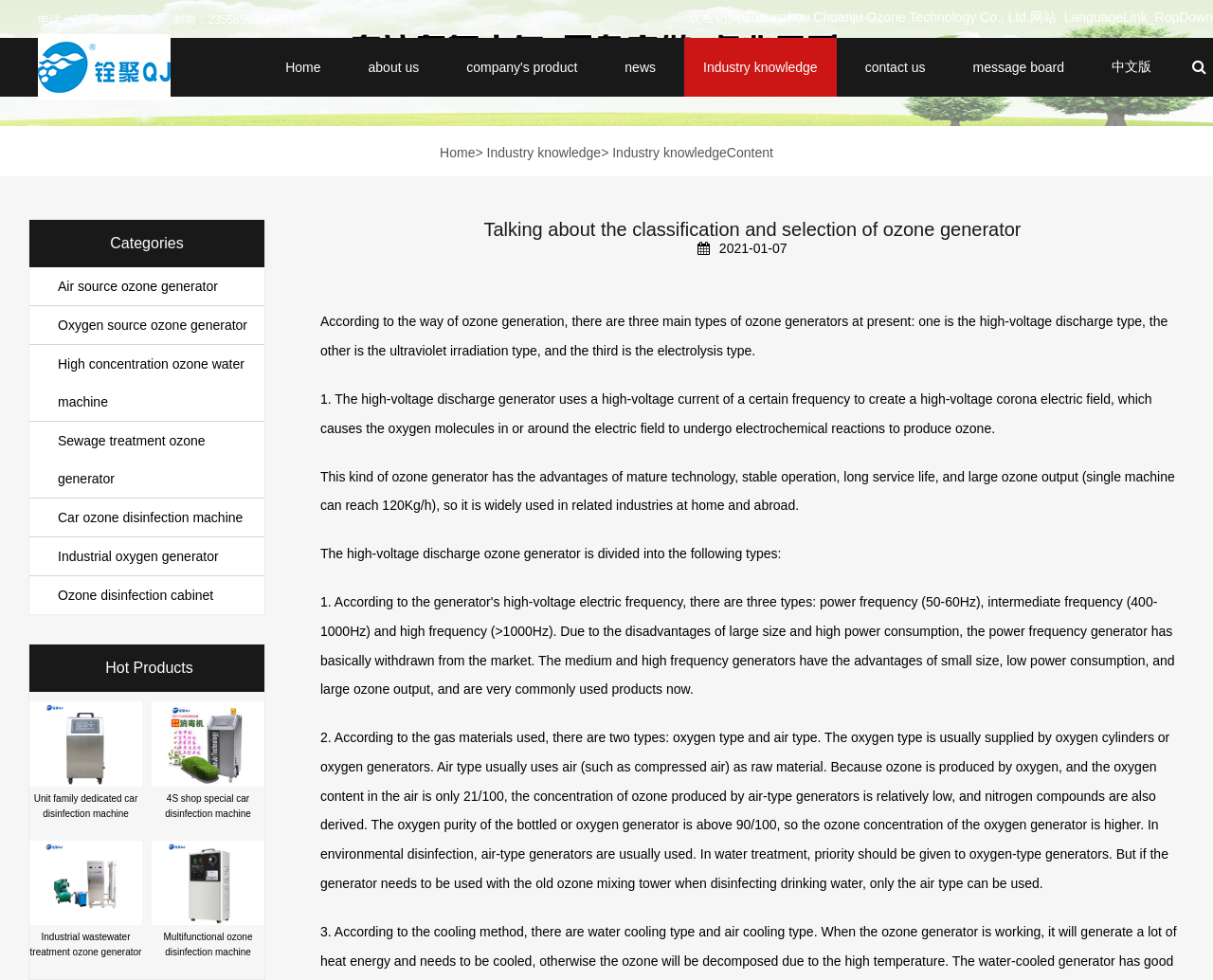What are the three main types of ozone generators? Please answer the question using a single word or phrase based on the image.

High-voltage discharge, ultraviolet irradiation, and electrolysis